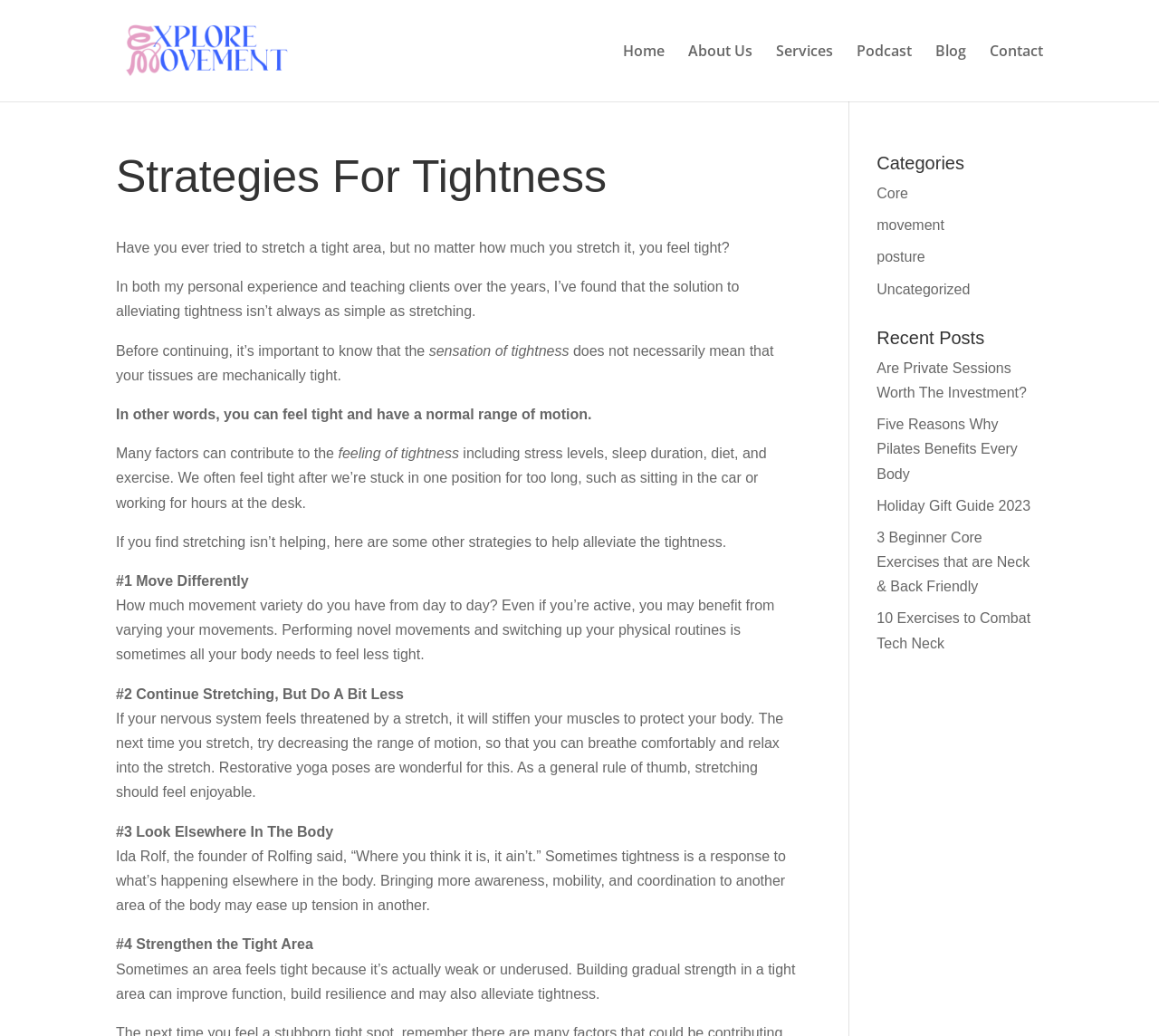Determine the bounding box coordinates for the area that should be clicked to carry out the following instruction: "Go to the 'Home' page".

[0.538, 0.043, 0.573, 0.098]